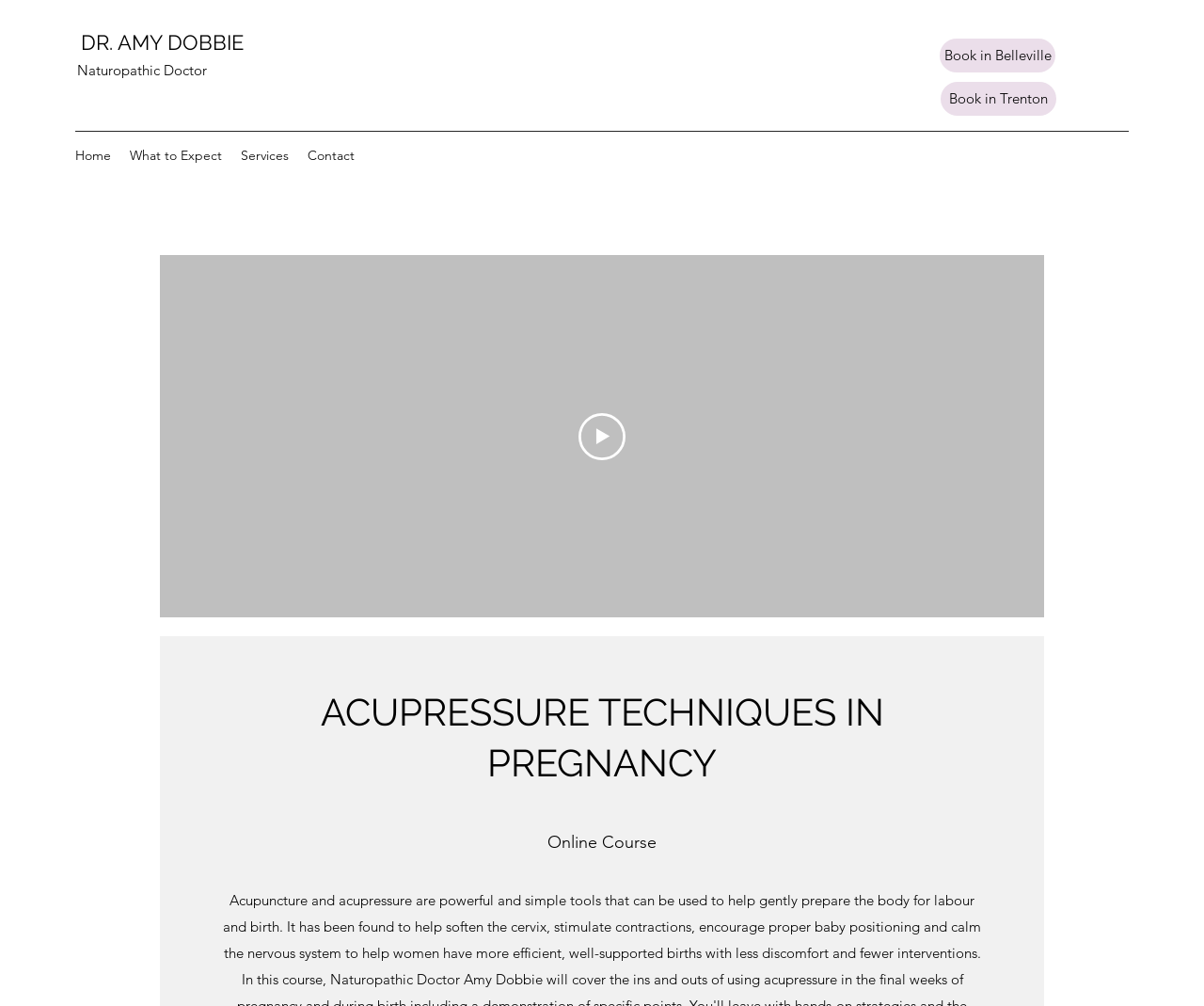What is Dr. Amy Dobbie's profession?
Using the picture, provide a one-word or short phrase answer.

Naturopathic Doctor